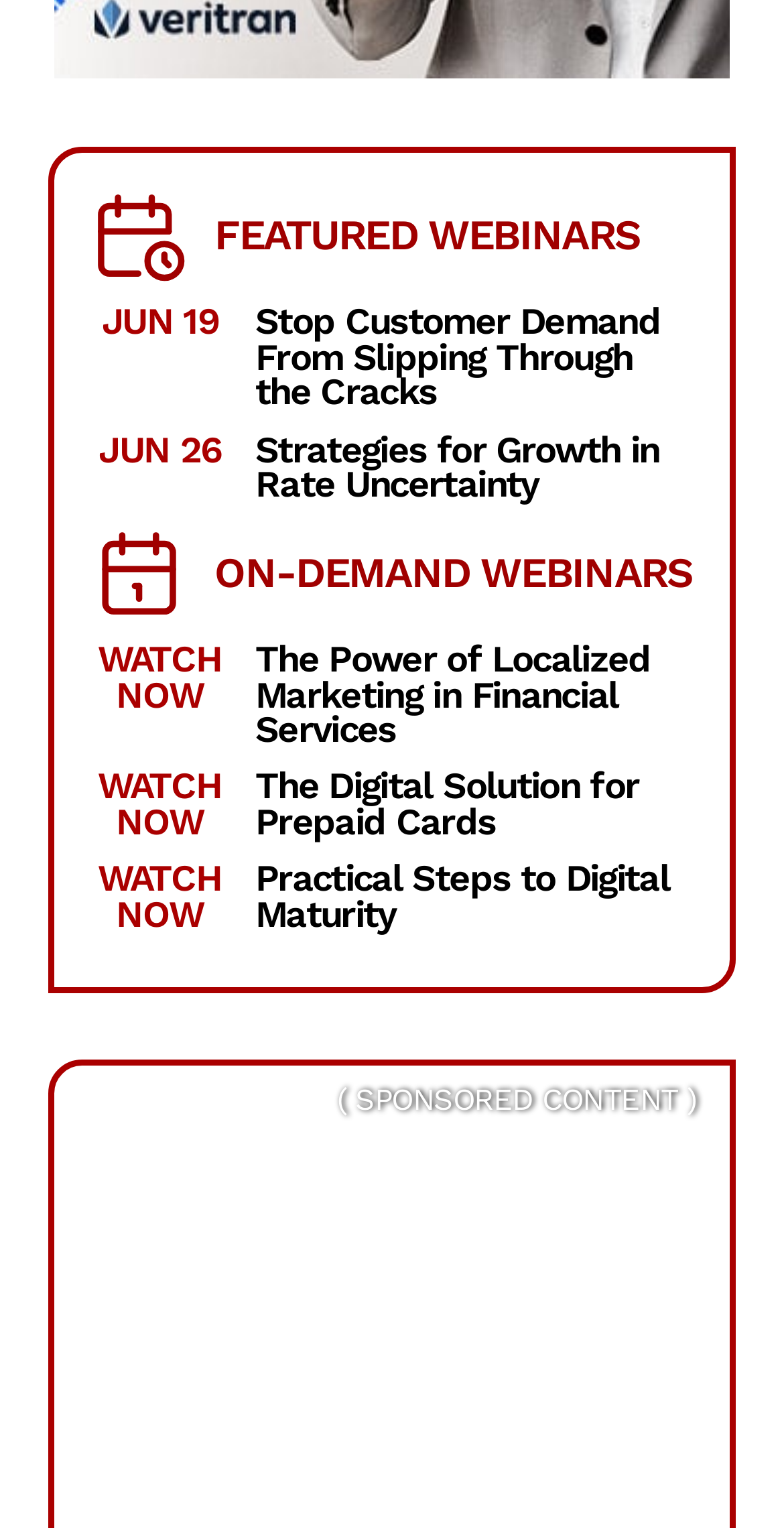Identify the bounding box coordinates necessary to click and complete the given instruction: "View The Digital Solution for Prepaid Cards webinar".

[0.326, 0.501, 0.815, 0.551]